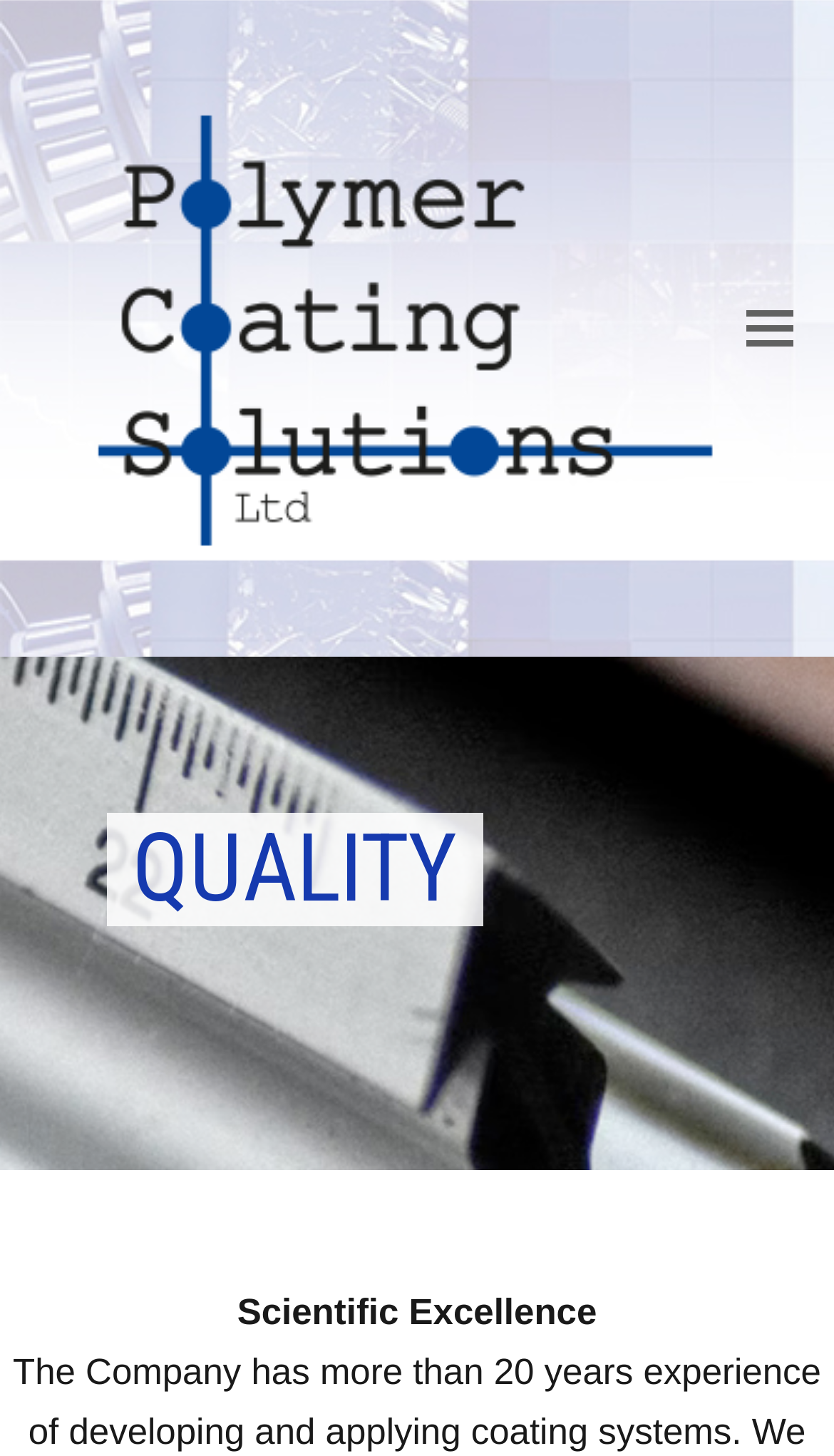Extract the bounding box for the UI element that matches this description: "alt="Polymer Coating Solutions Ltd"".

[0.05, 0.21, 0.914, 0.238]